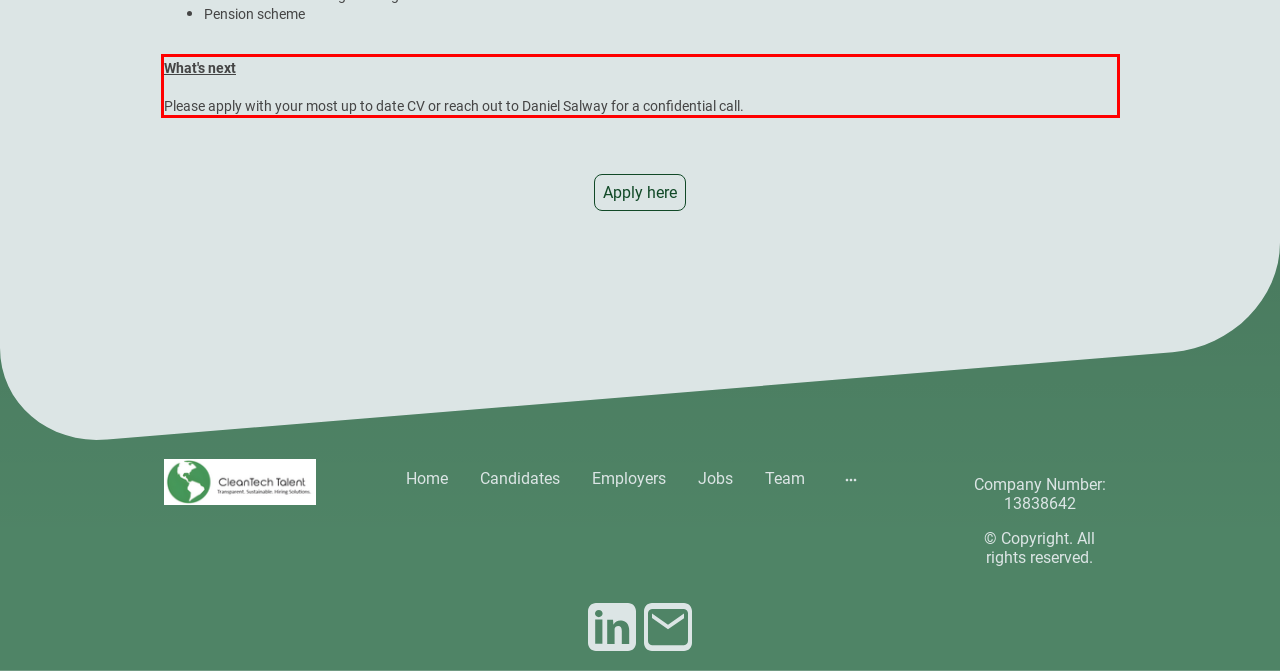Please use OCR to extract the text content from the red bounding box in the provided webpage screenshot.

What's next Please apply with your most up to date CV or reach out to Daniel Salway for a confidential call.